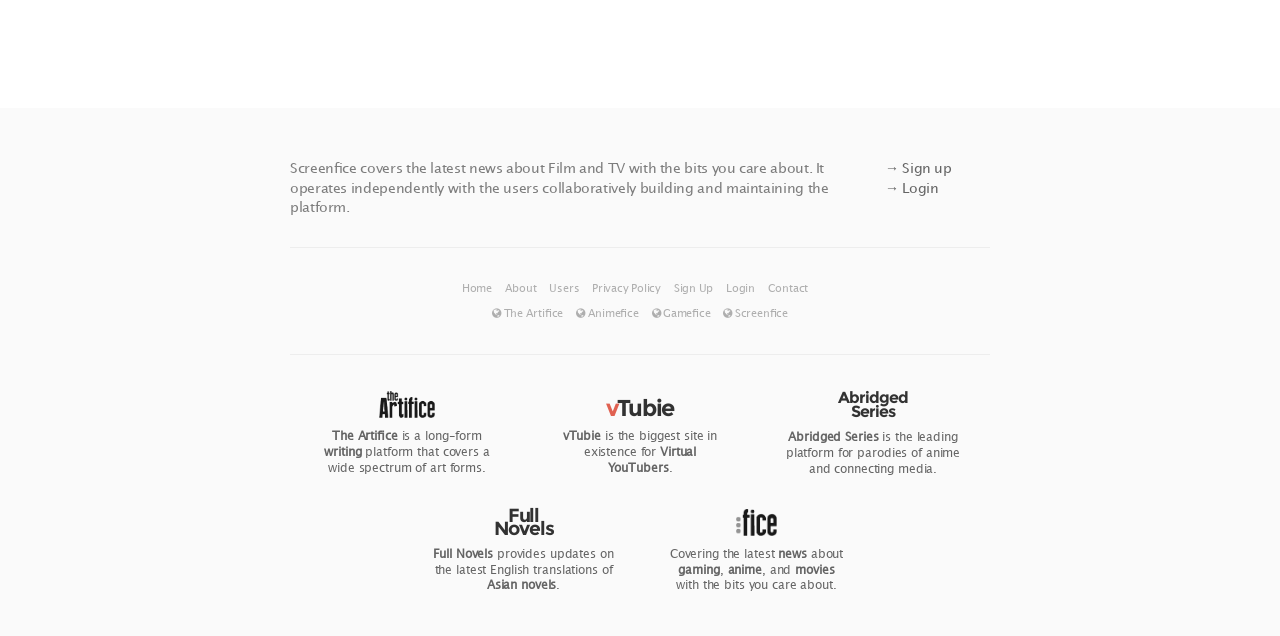What type of content does Screenfice cover?
Provide a detailed and extensive answer to the question.

Based on the text 'Screenfice covers the latest news about Film and TV with the bits you care about.' in the LayoutTableCell element, it is clear that Screenfice is a platform that covers news about Film and TV.